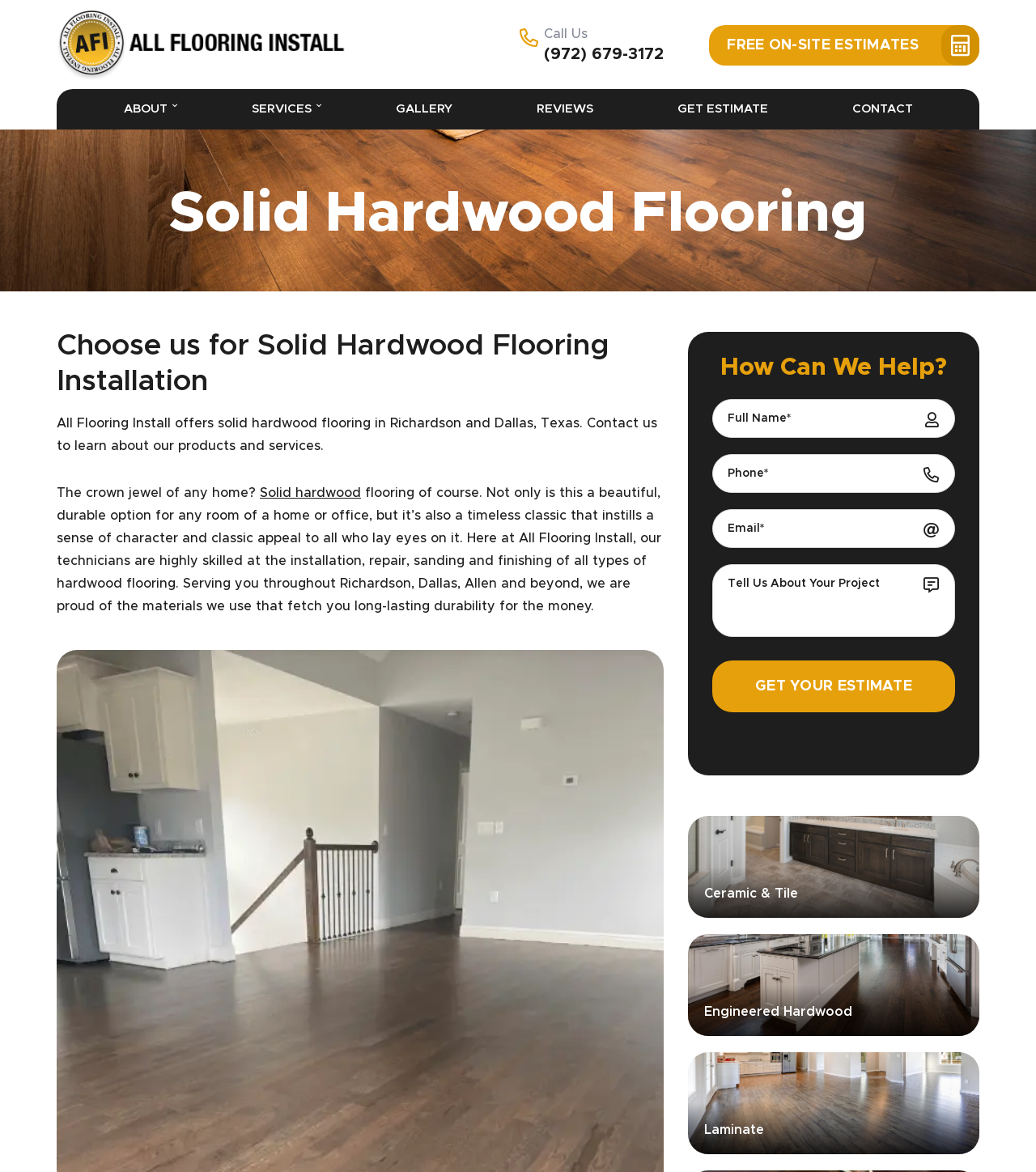Please pinpoint the bounding box coordinates for the region I should click to adhere to this instruction: "Click on the 'Hit and Run Attorney in Houston, TX' link".

None